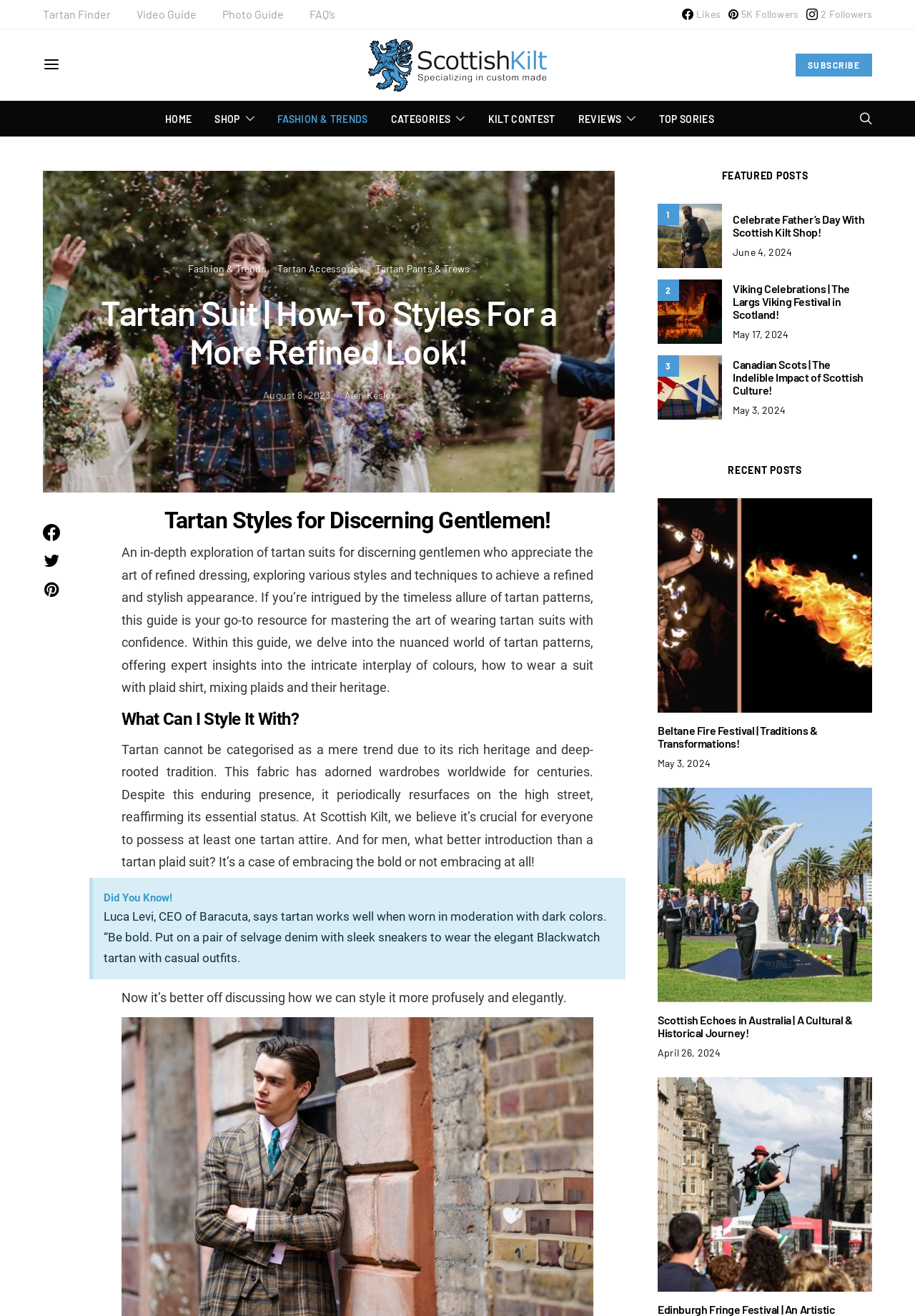Locate the bounding box coordinates of the clickable part needed for the task: "Visit the 'Fashion & Trends' page".

[0.205, 0.199, 0.291, 0.209]